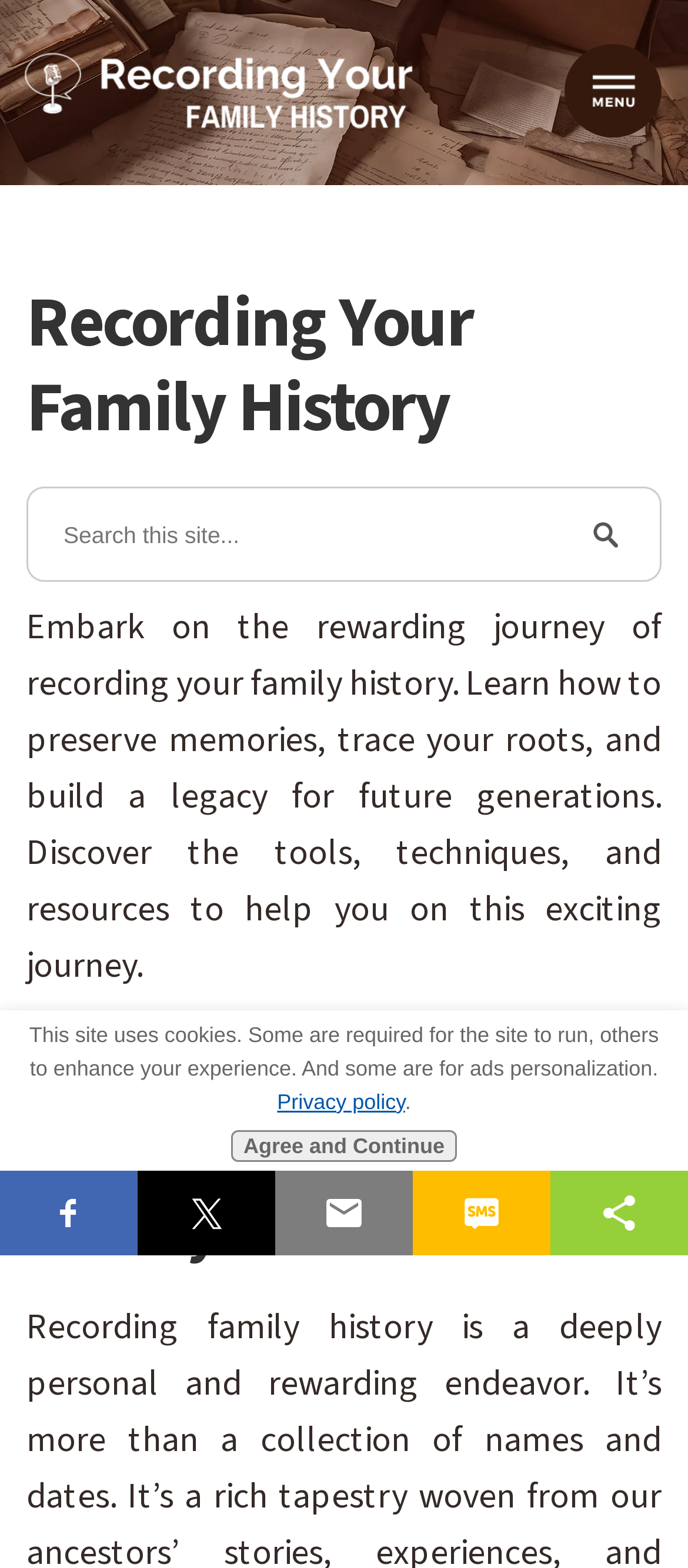Locate and provide the bounding box coordinates for the HTML element that matches this description: "name="q" placeholder="Search this site..."".

[0.038, 0.31, 0.859, 0.371]